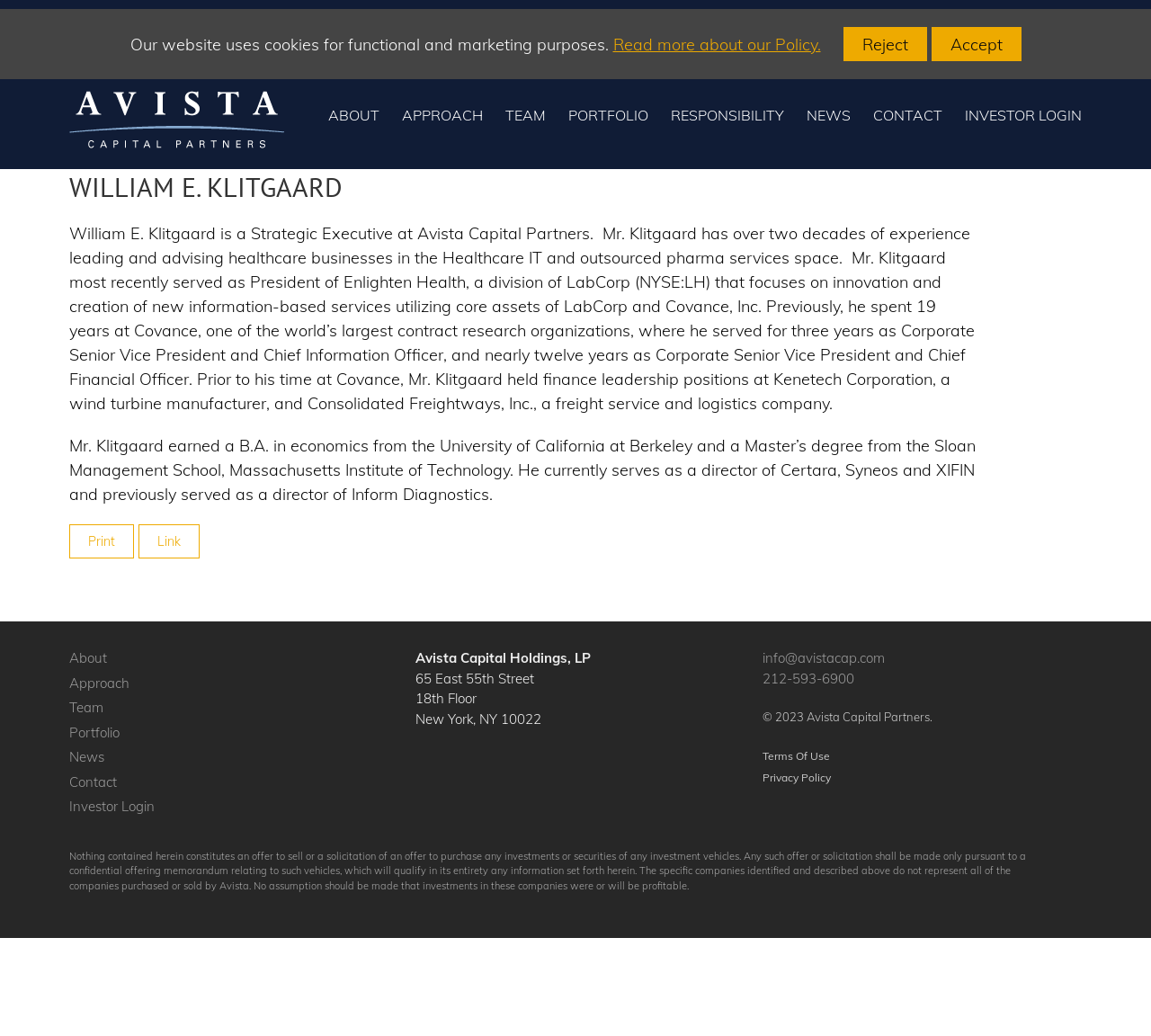What company did William E. Klitgaard previously work for?
Please utilize the information in the image to give a detailed response to the question.

According to the webpage, William E. Klitgaard spent 19 years at Covance, one of the world’s largest contract research organizations, where he served for three years as Corporate Senior Vice President and Chief Information Officer, and nearly twelve years as Corporate Senior Vice President and Chief Financial Officer.